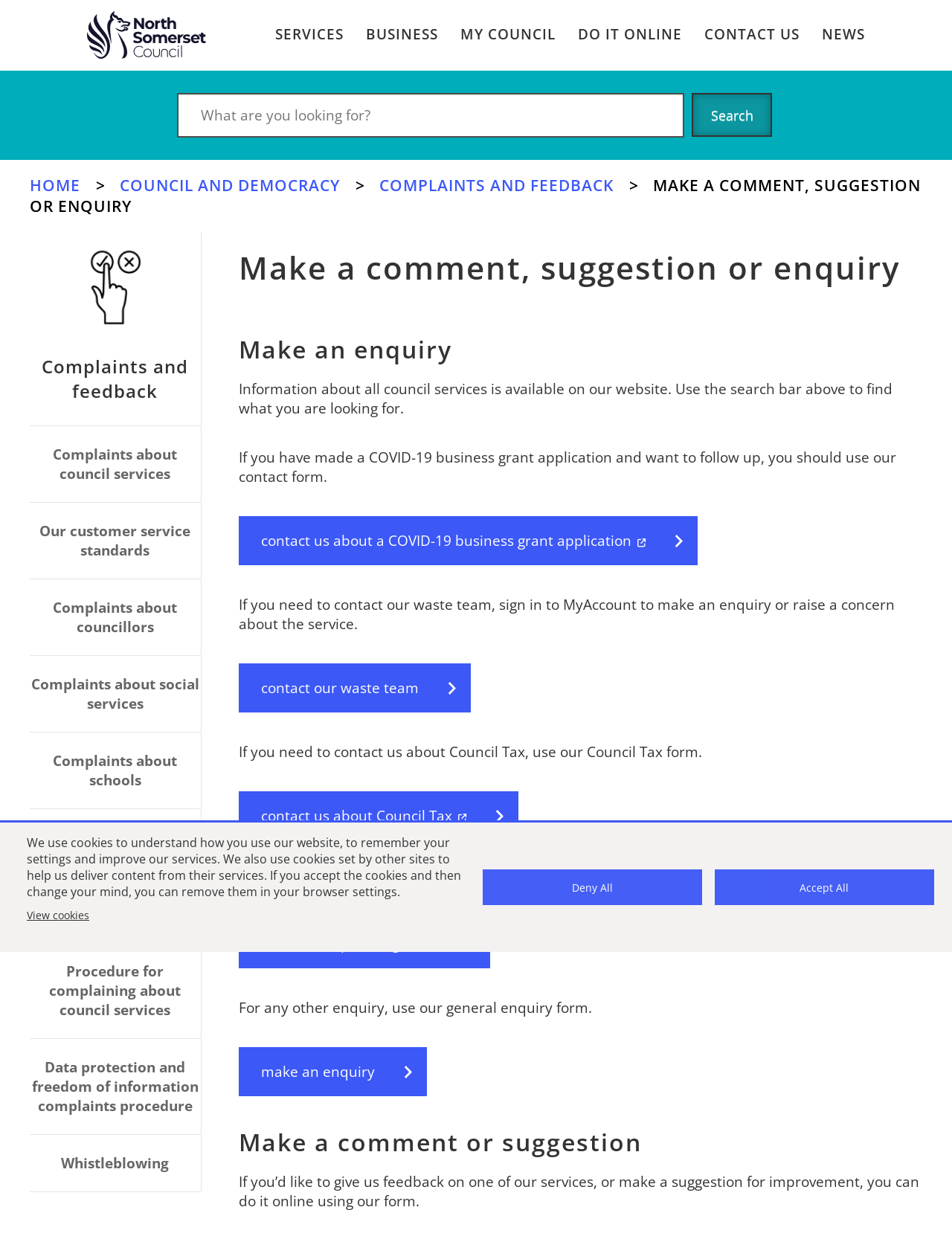Identify the bounding box coordinates of the specific part of the webpage to click to complete this instruction: "Make an enquiry".

[0.251, 0.845, 0.448, 0.885]